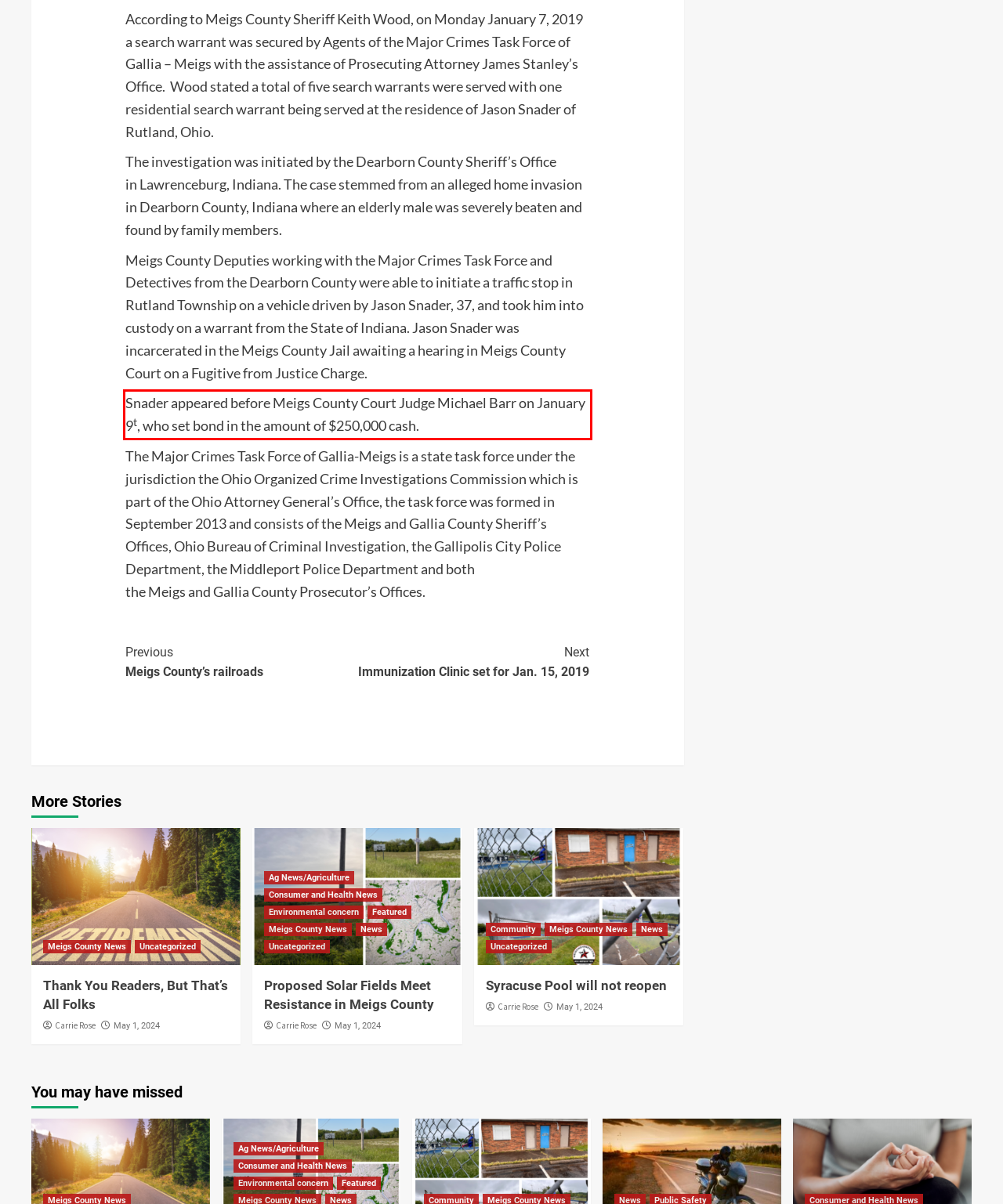From the given screenshot of a webpage, identify the red bounding box and extract the text content within it.

Snader appeared before Meigs County Court Judge Michael Barr on January 9t, who set bond in the amount of $250,000 cash.